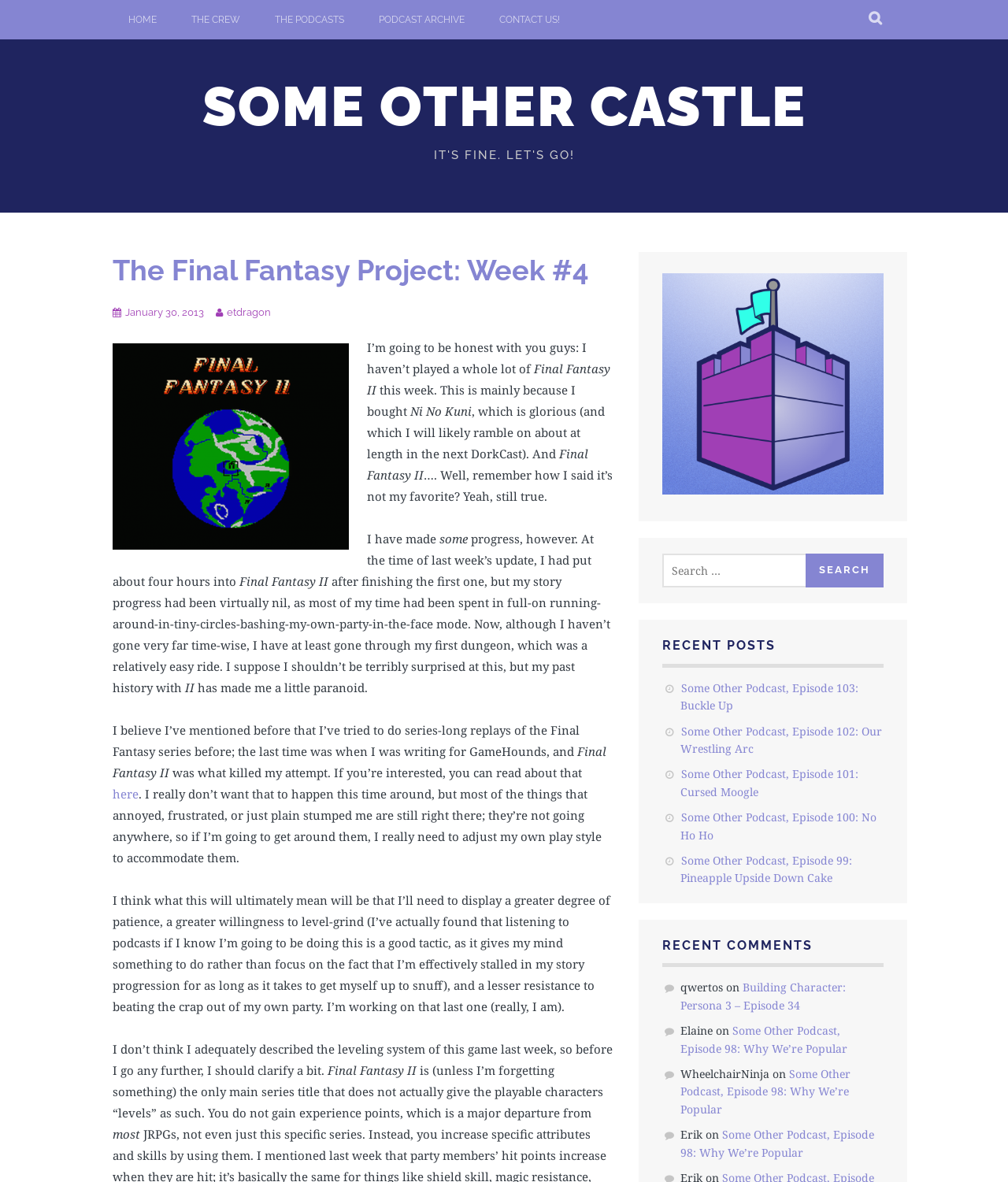Respond to the following query with just one word or a short phrase: 
How many recent comments are displayed?

4